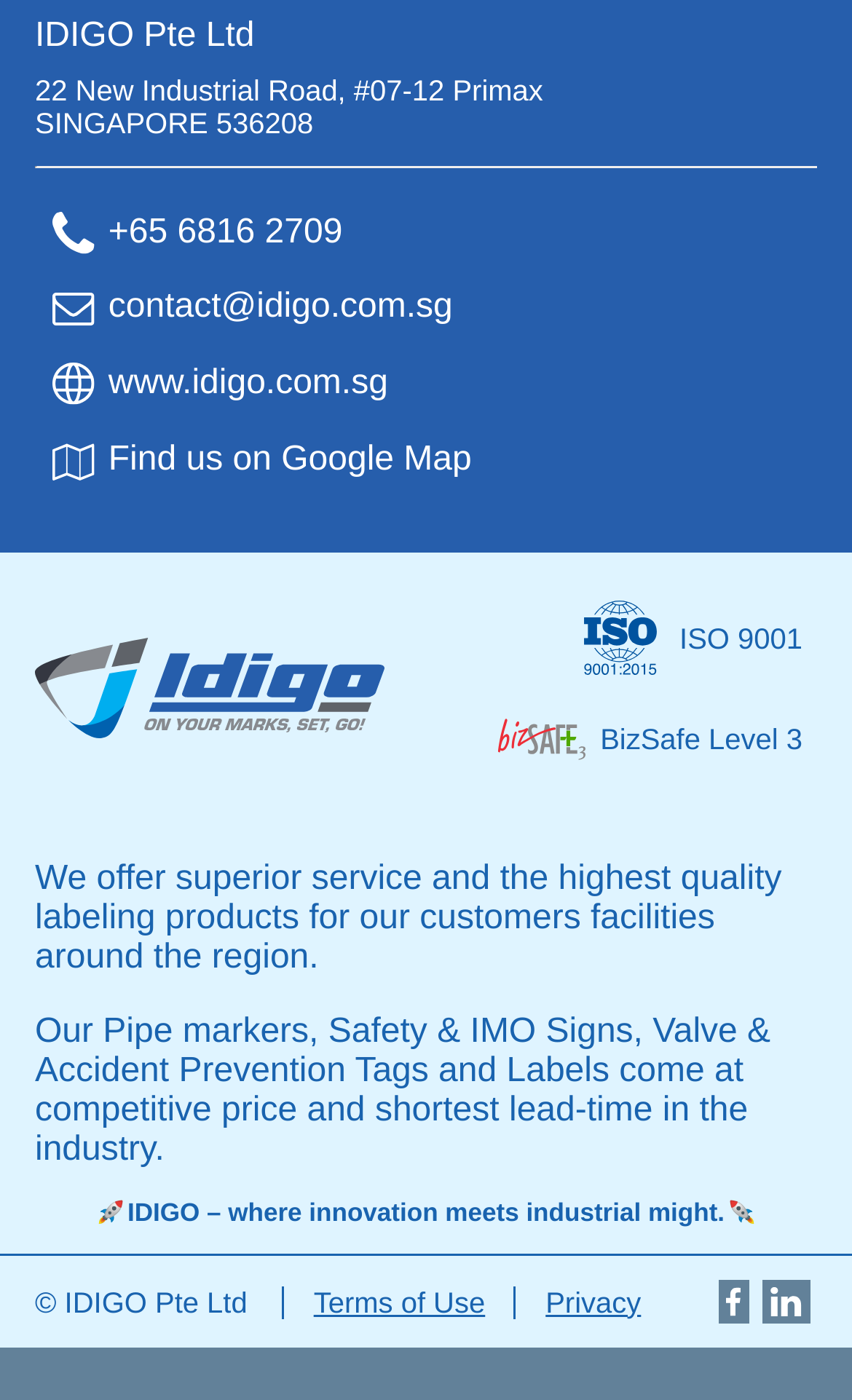What is the industry that IDIGO operates in?
Based on the visual content, answer with a single word or a brief phrase.

Industrial